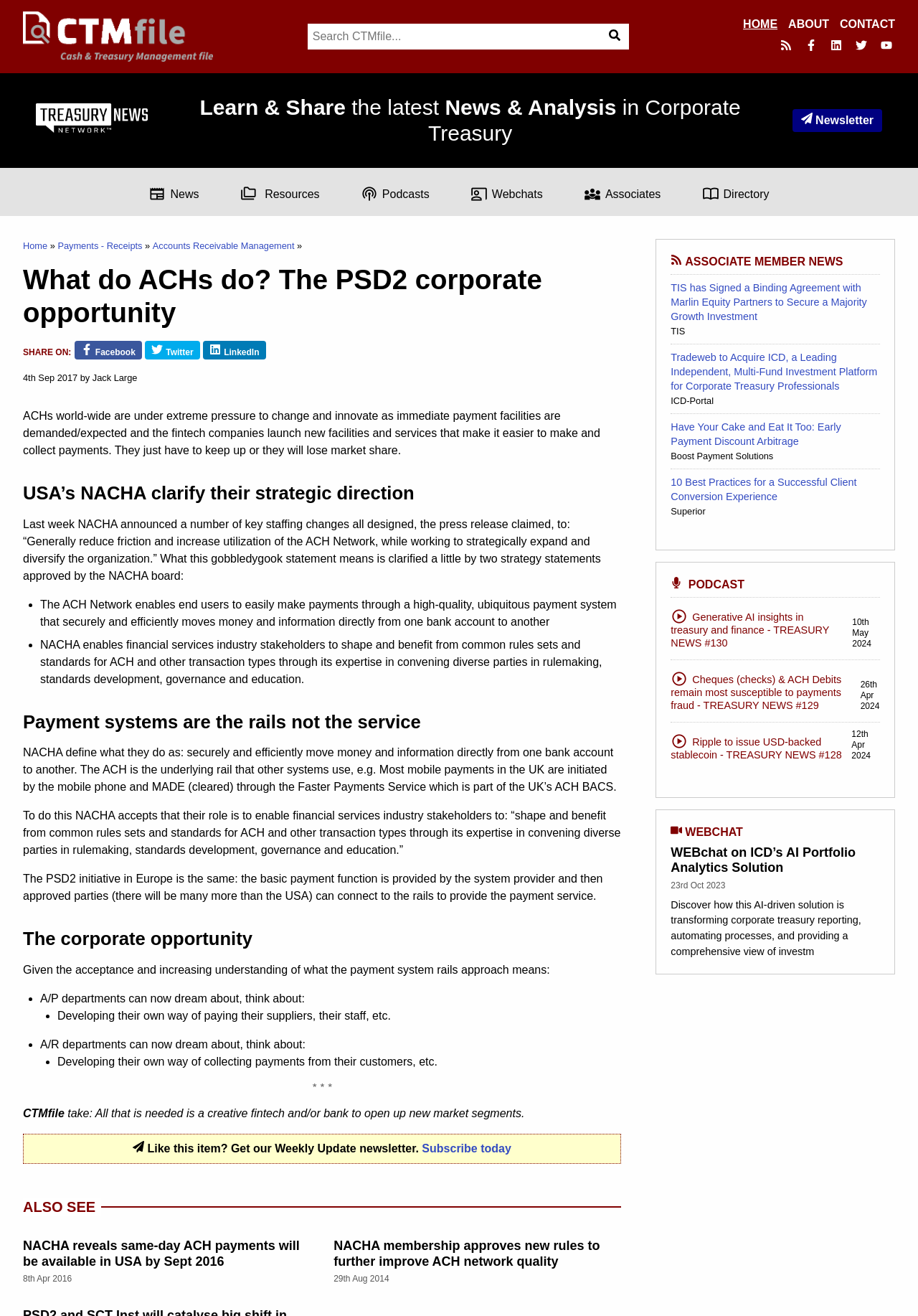Extract the bounding box for the UI element that matches this description: "parent_node: Search name="keywords" placeholder="Search CTMfile..."".

[0.335, 0.018, 0.652, 0.038]